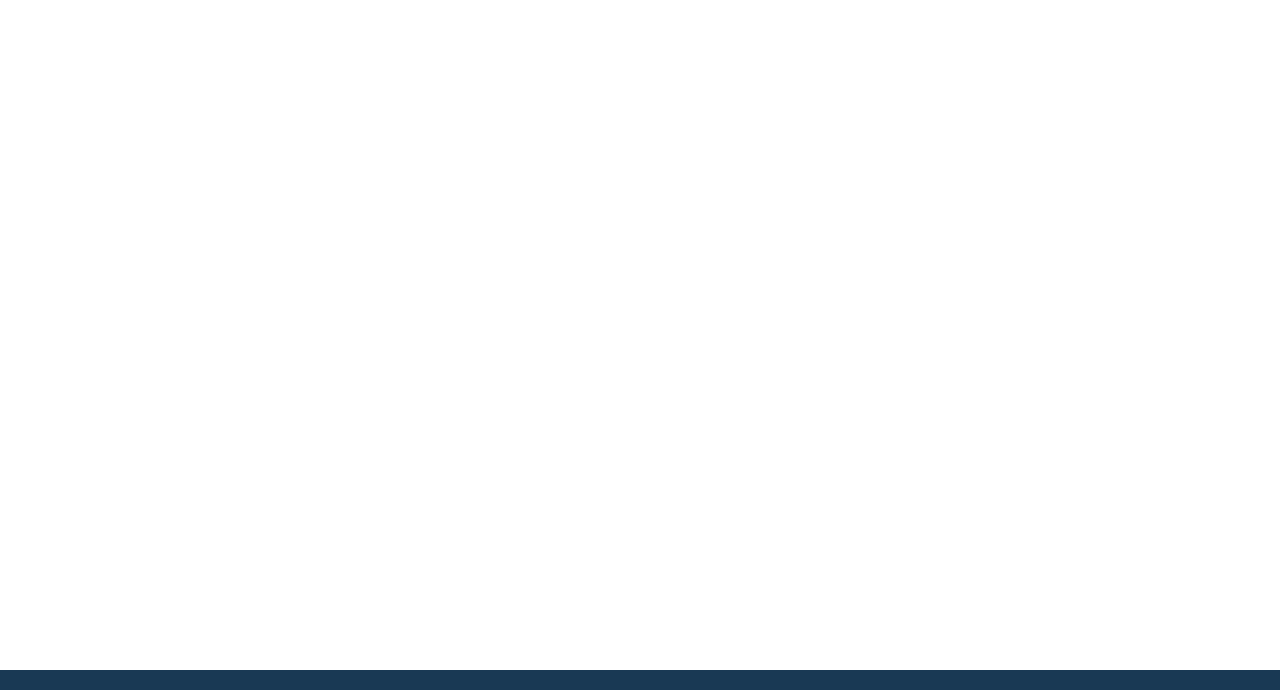Give a one-word or one-phrase response to the question: 
What is the email address of the company?

ramscontructionga@gmail.com